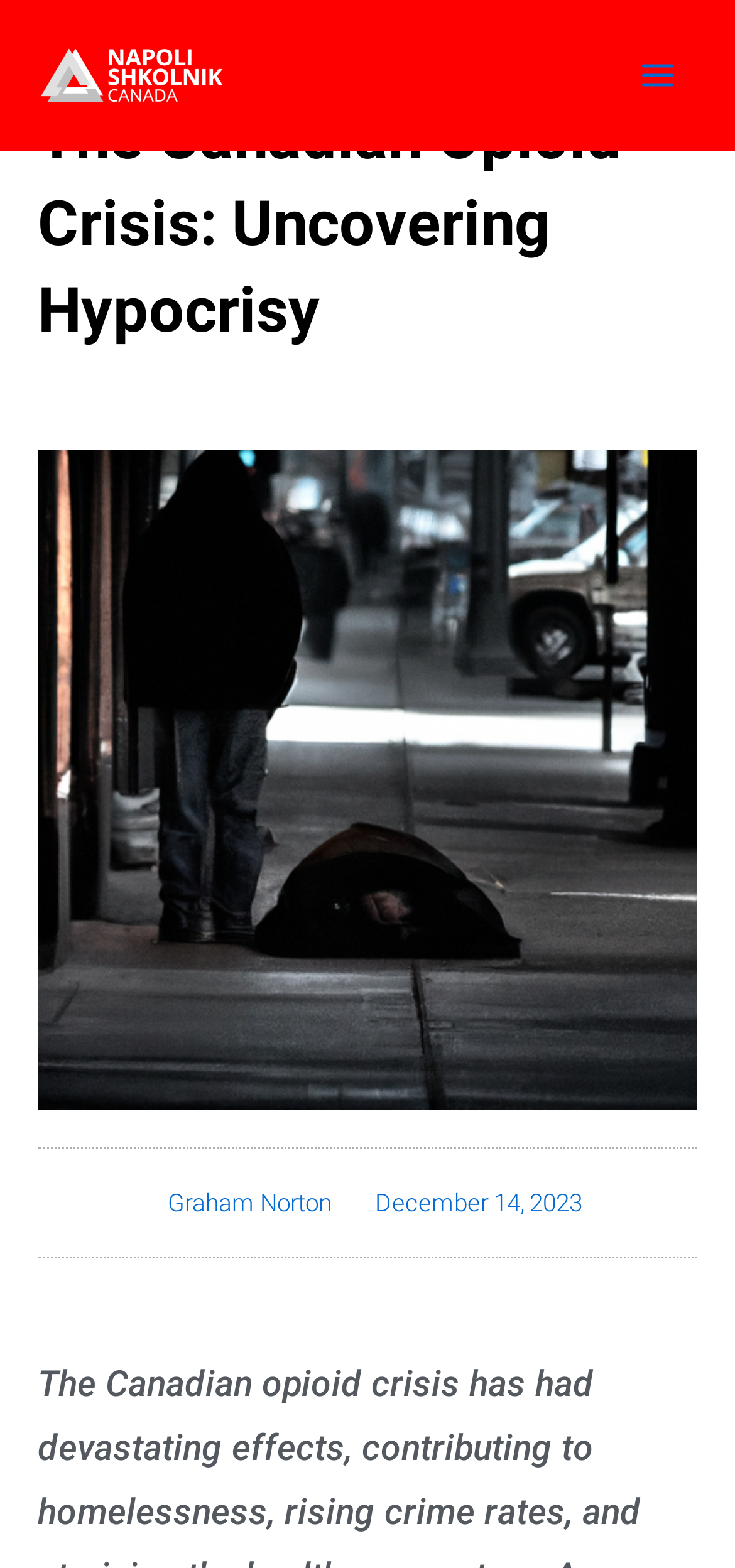Using the webpage screenshot, find the UI element described by Graham Norton. Provide the bounding box coordinates in the format (top-left x, top-left y, bottom-right x, bottom-right y), ensuring all values are floating point numbers between 0 and 1.

[0.208, 0.75, 0.451, 0.783]